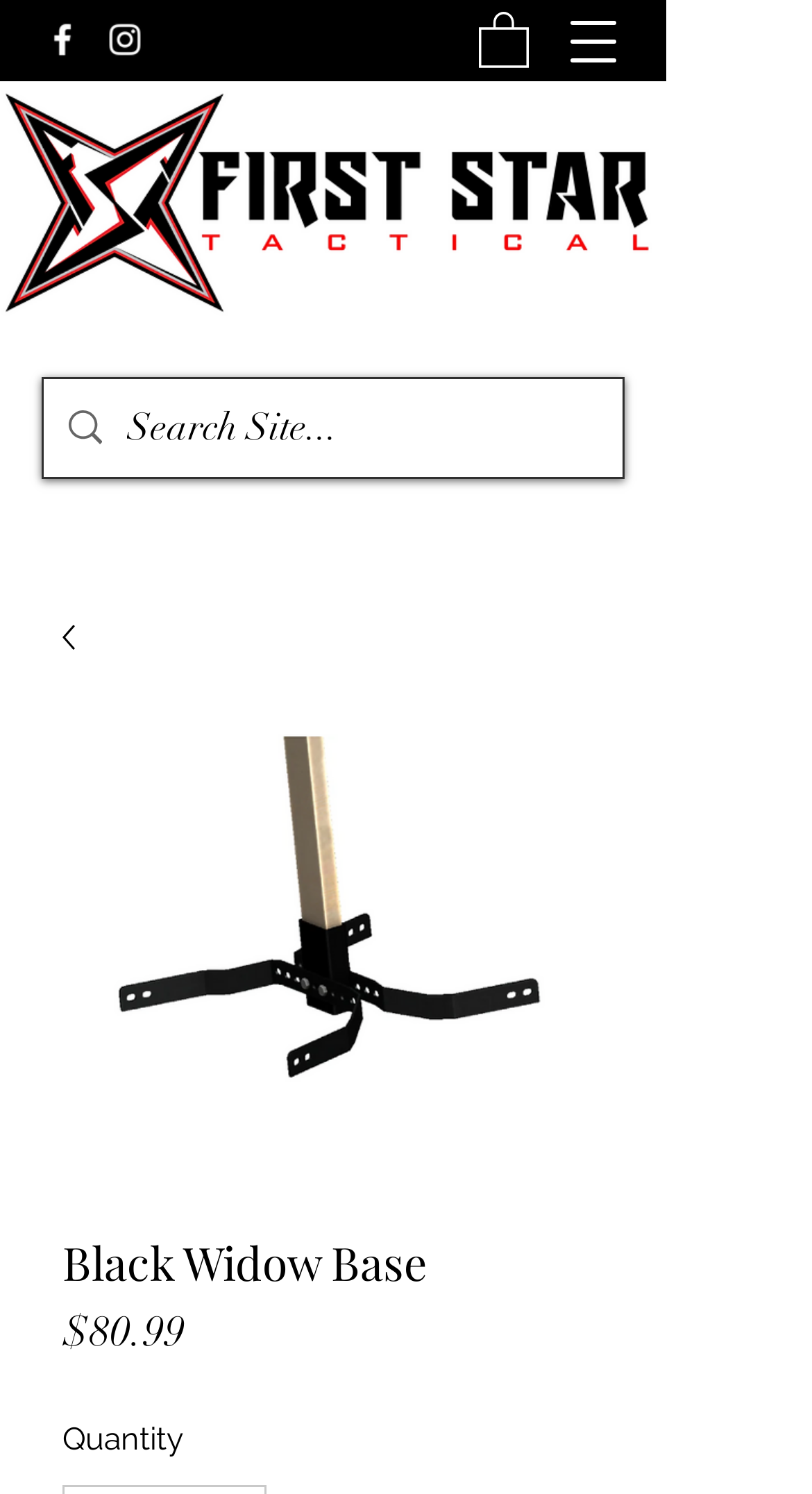What is the quantity field for?
Based on the image, give a one-word or short phrase answer.

Product quantity